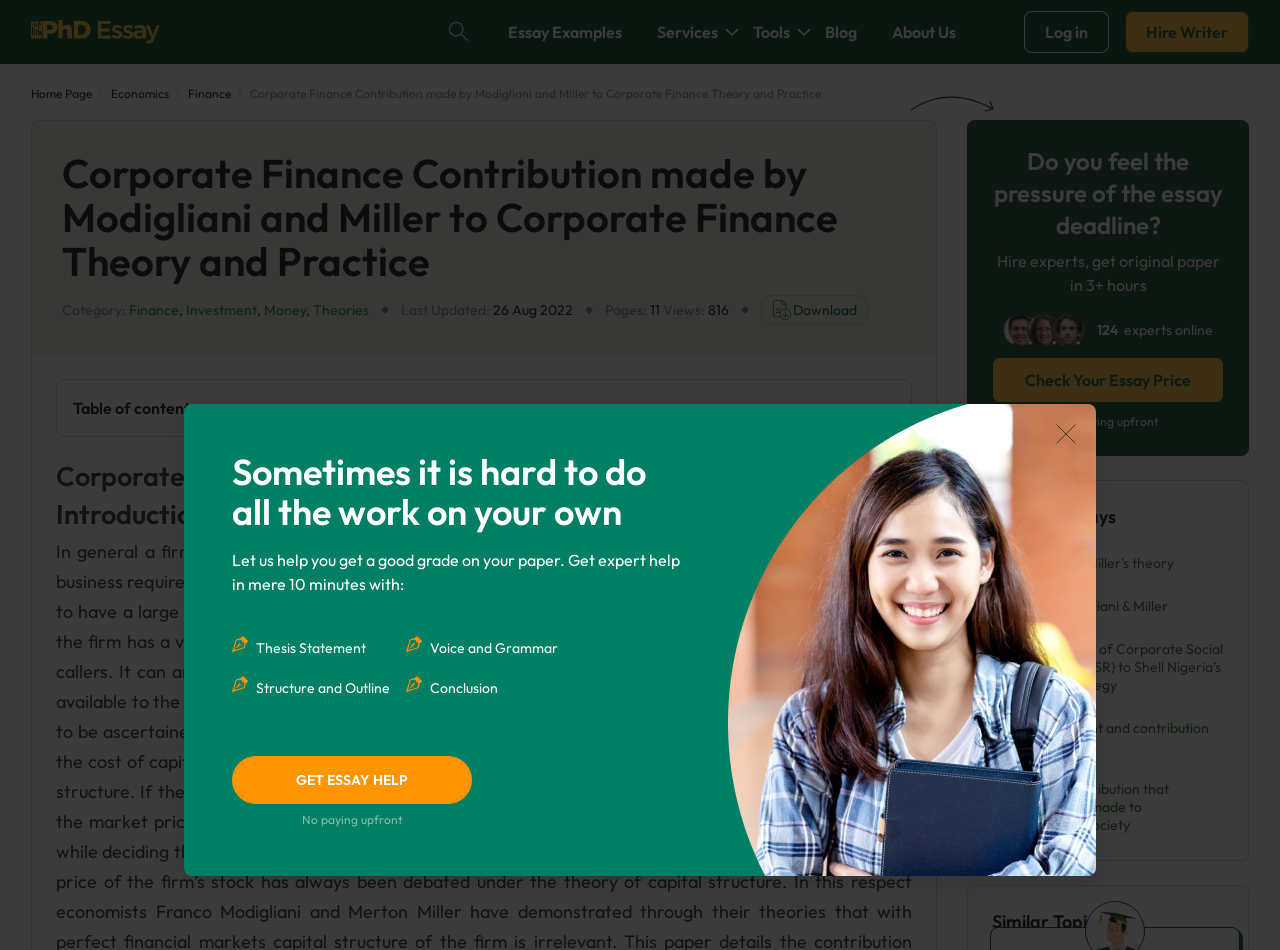Find the bounding box coordinates of the element's region that should be clicked in order to follow the given instruction: "Click the 'Check Your Essay Price' link". The coordinates should consist of four float numbers between 0 and 1, i.e., [left, top, right, bottom].

[0.775, 0.376, 0.956, 0.424]